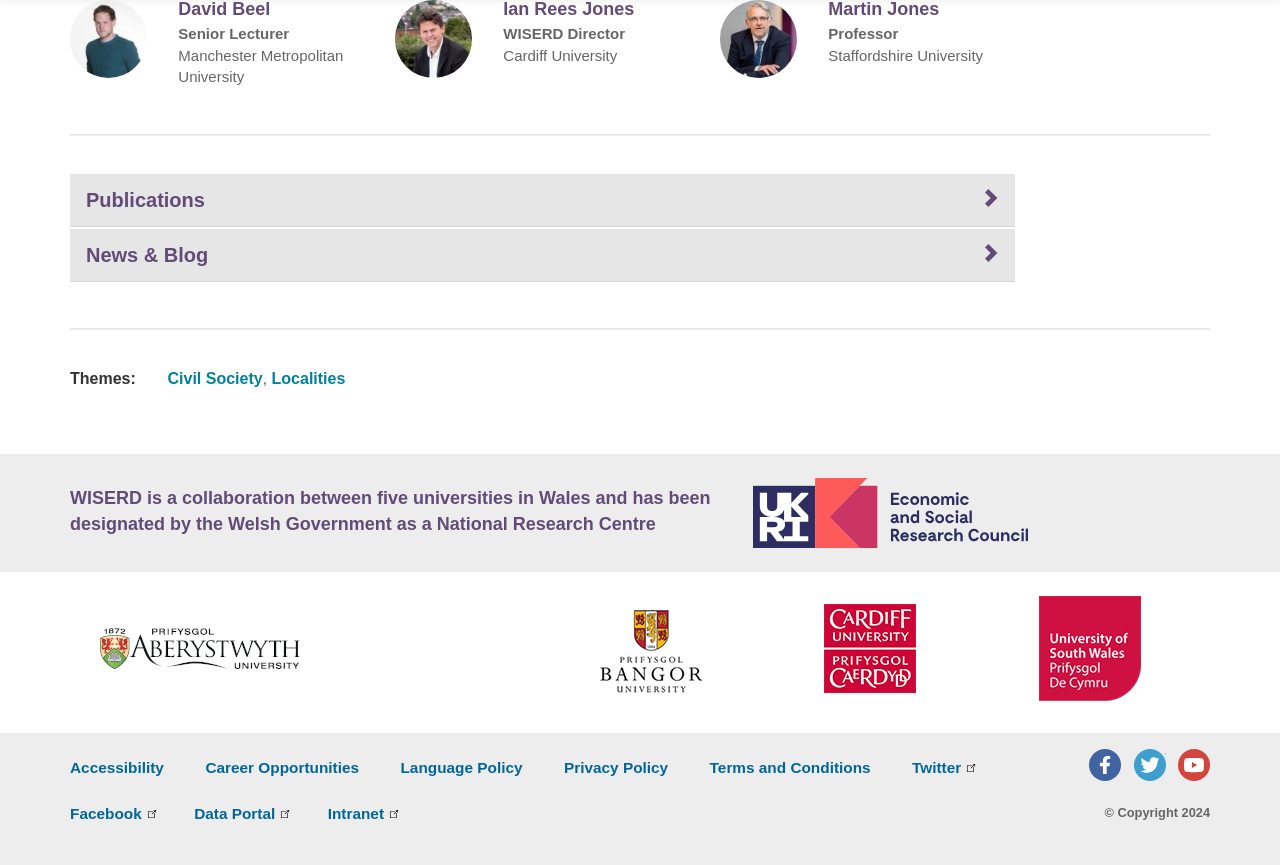Refer to the image and offer a detailed explanation in response to the question: What is the year of copyright listed at the bottom of the webpage?

I looked at the bottom of the webpage and found the copyright information, which says '© Copyright 2024'.